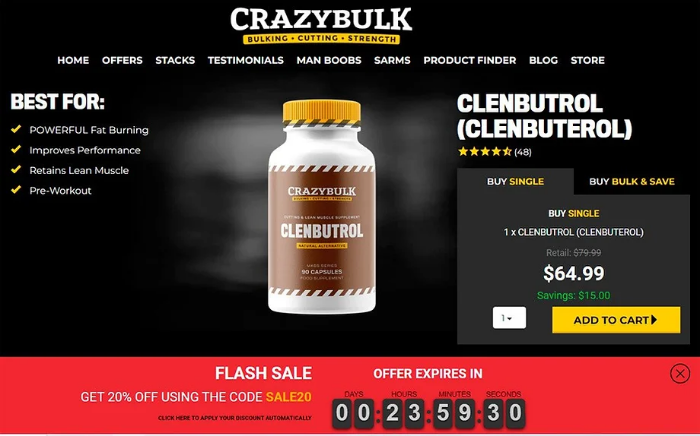Give a one-word or short phrase answer to the question: 
What is the original retail price of the product?

$79.99